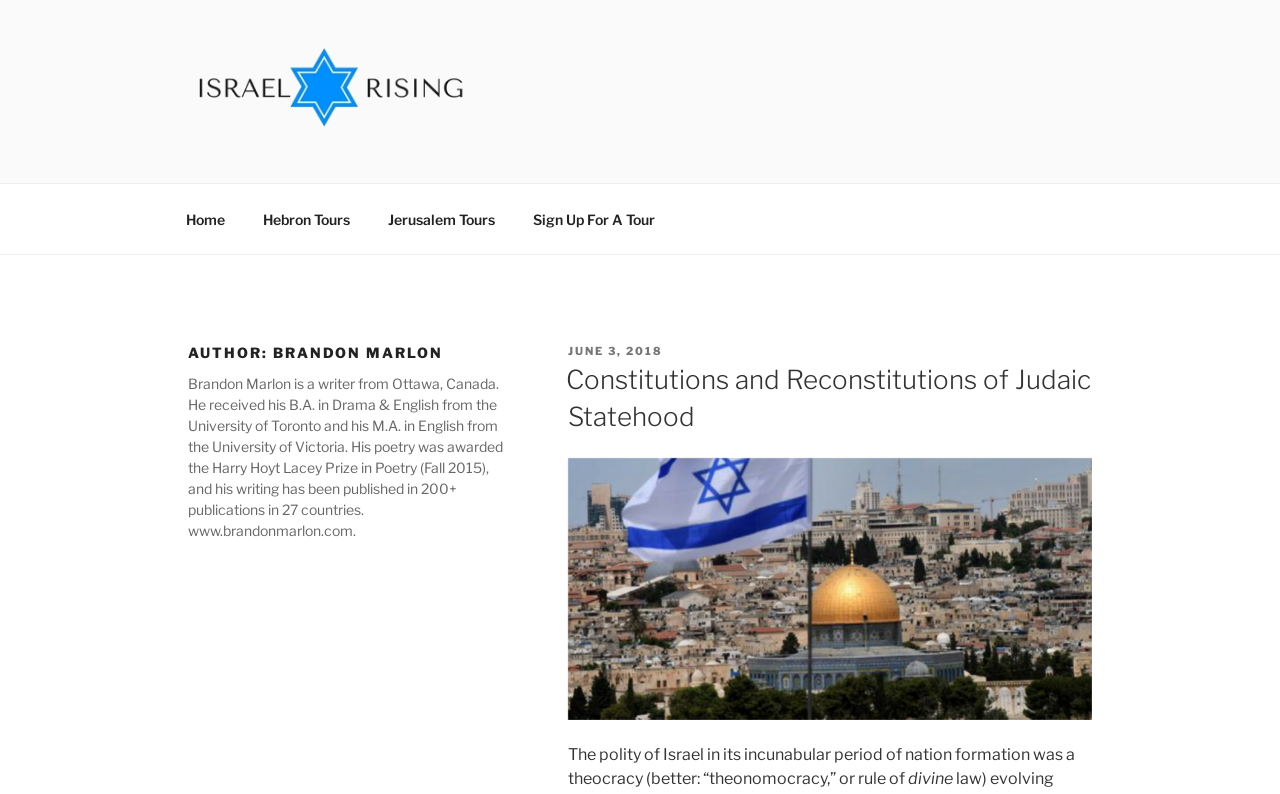Kindly determine the bounding box coordinates for the area that needs to be clicked to execute this instruction: "Read the author's bio".

[0.147, 0.472, 0.393, 0.679]